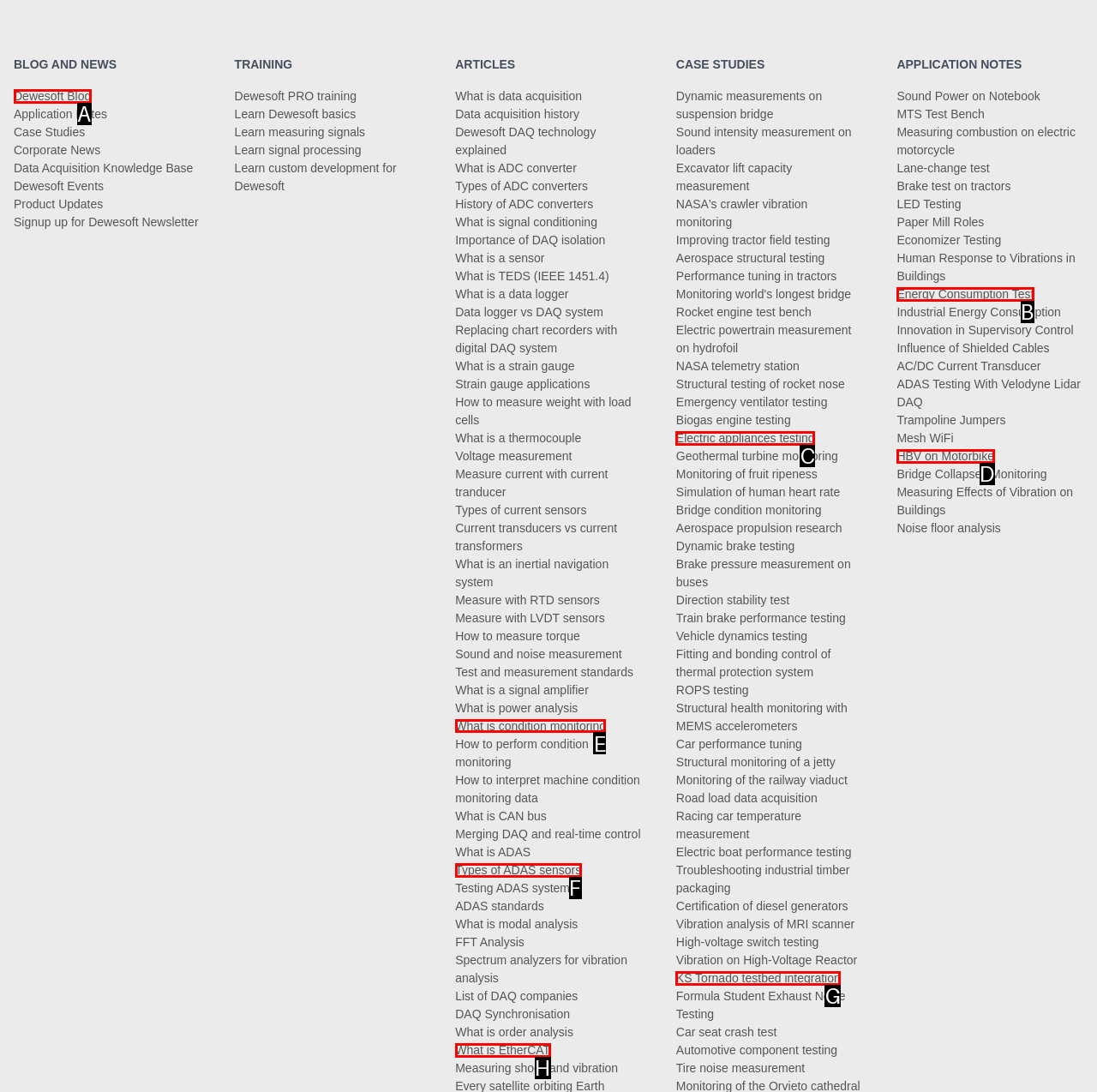Which letter corresponds to the correct option to complete the task: Learn about 'Condition monitoring'?
Answer with the letter of the chosen UI element.

E